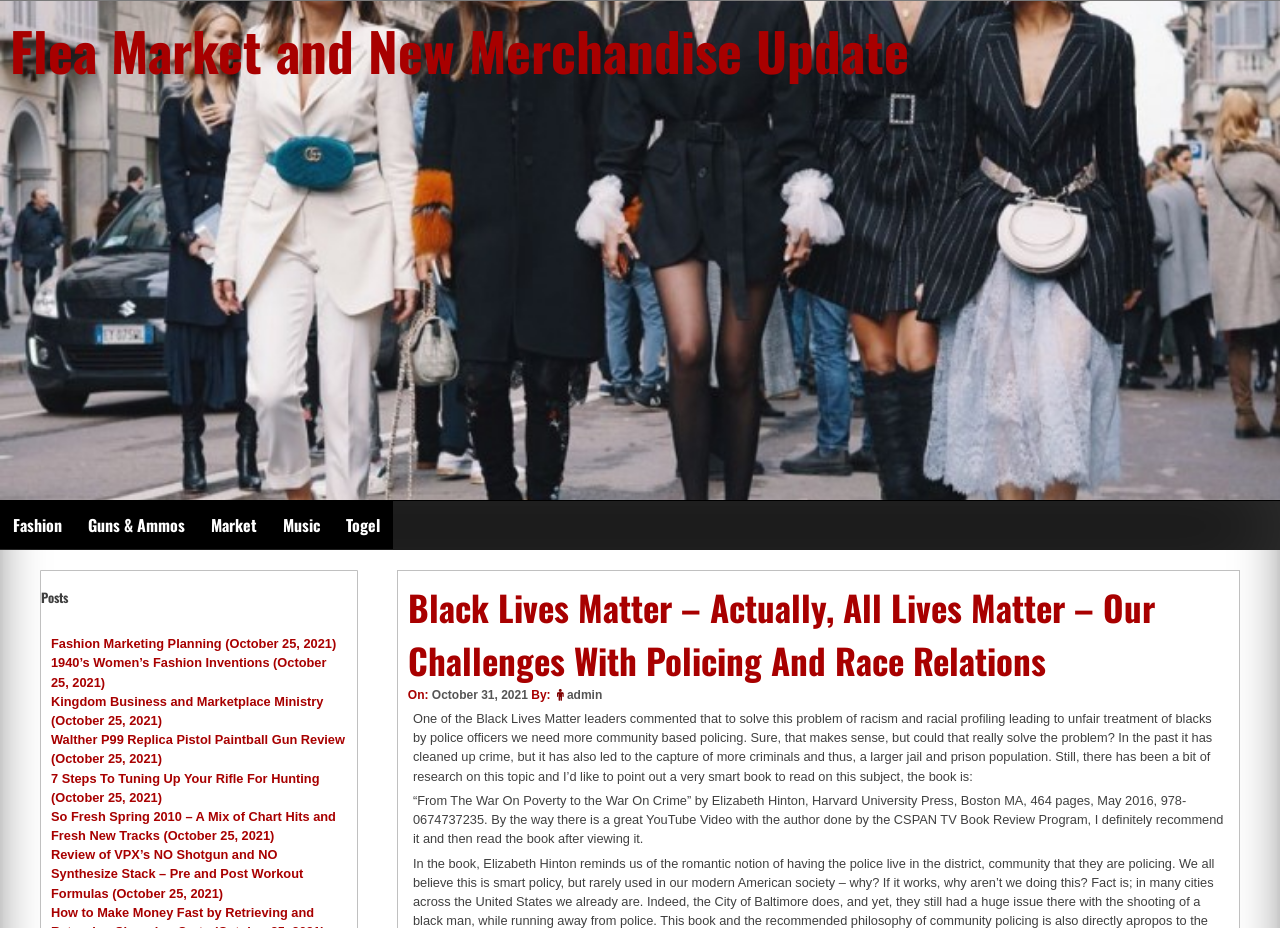Specify the bounding box coordinates of the area to click in order to execute this command: 'Go to the 'Music' category'. The coordinates should consist of four float numbers ranging from 0 to 1, and should be formatted as [left, top, right, bottom].

[0.211, 0.54, 0.26, 0.592]